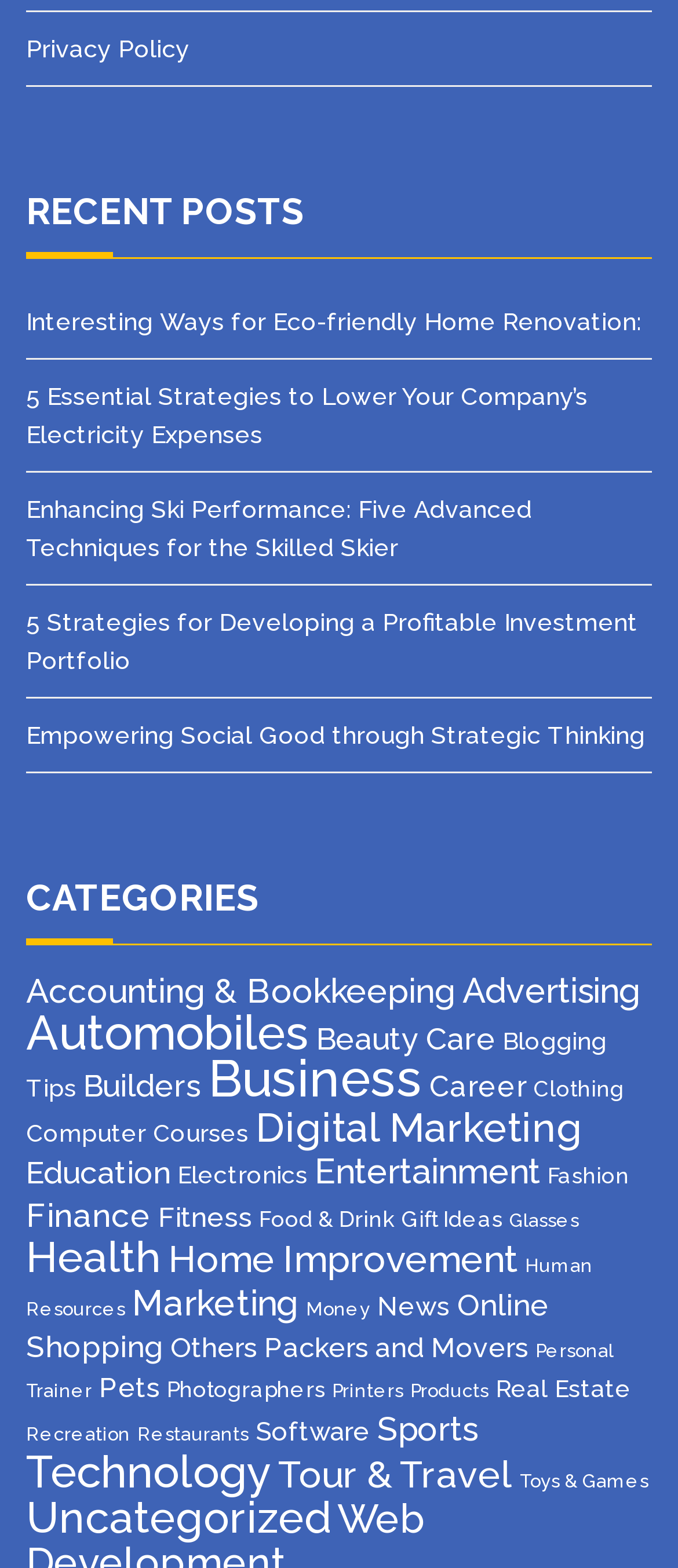How many items are in the 'Business' category?
Carefully examine the image and provide a detailed answer to the question.

I found the link 'Business (105 items)' under the 'CATEGORIES' heading, which indicates that there are 105 items in the 'Business' category.